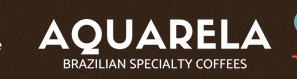What is the color of the background in the logo?
Your answer should be a single word or phrase derived from the screenshot.

Rich brown